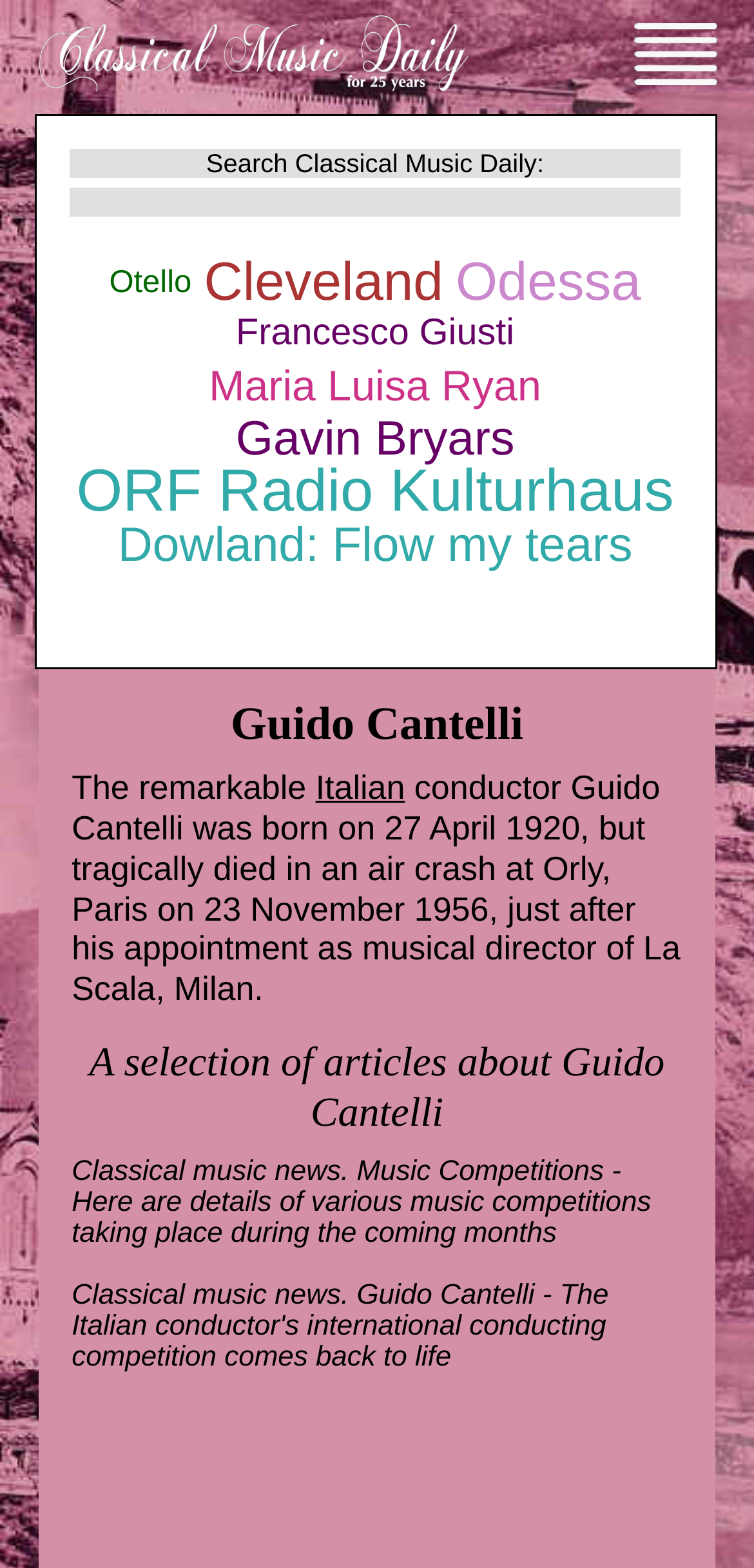Respond with a single word or phrase for the following question: 
How many links are there on the webpage?

10